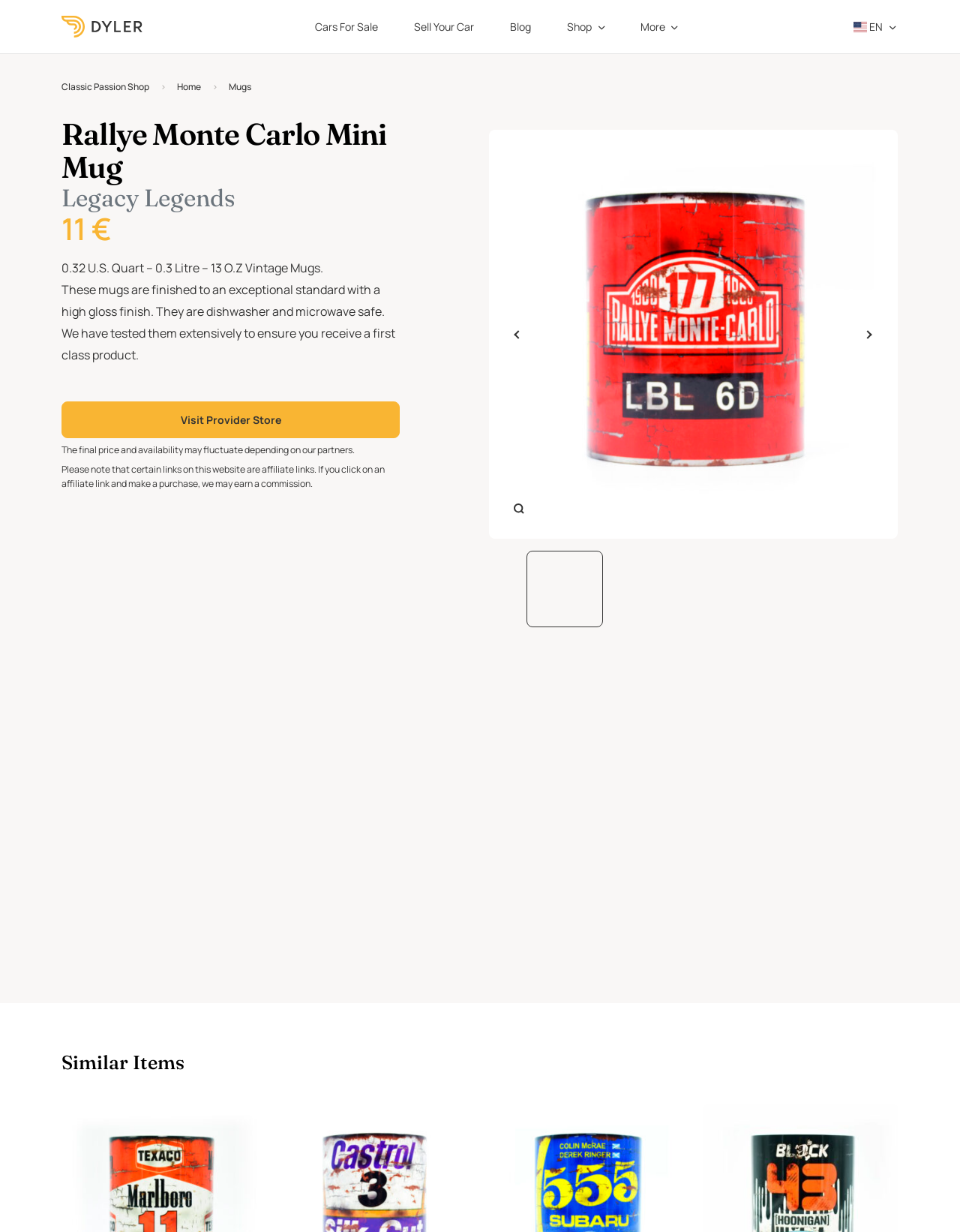What is the main heading displayed on the webpage? Please provide the text.

Rallye Monte Carlo Mini Mug